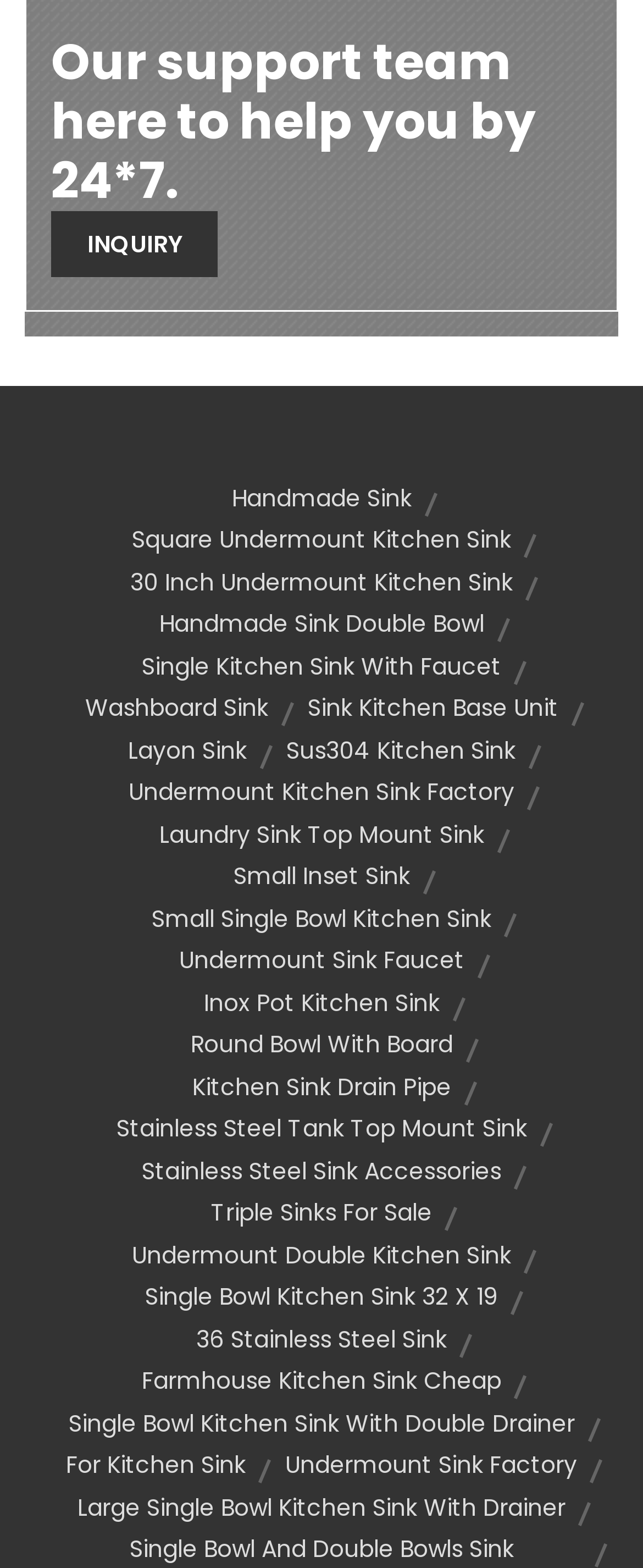Use a single word or phrase to answer the question:
How many links are related to single bowl kitchen sinks?

3